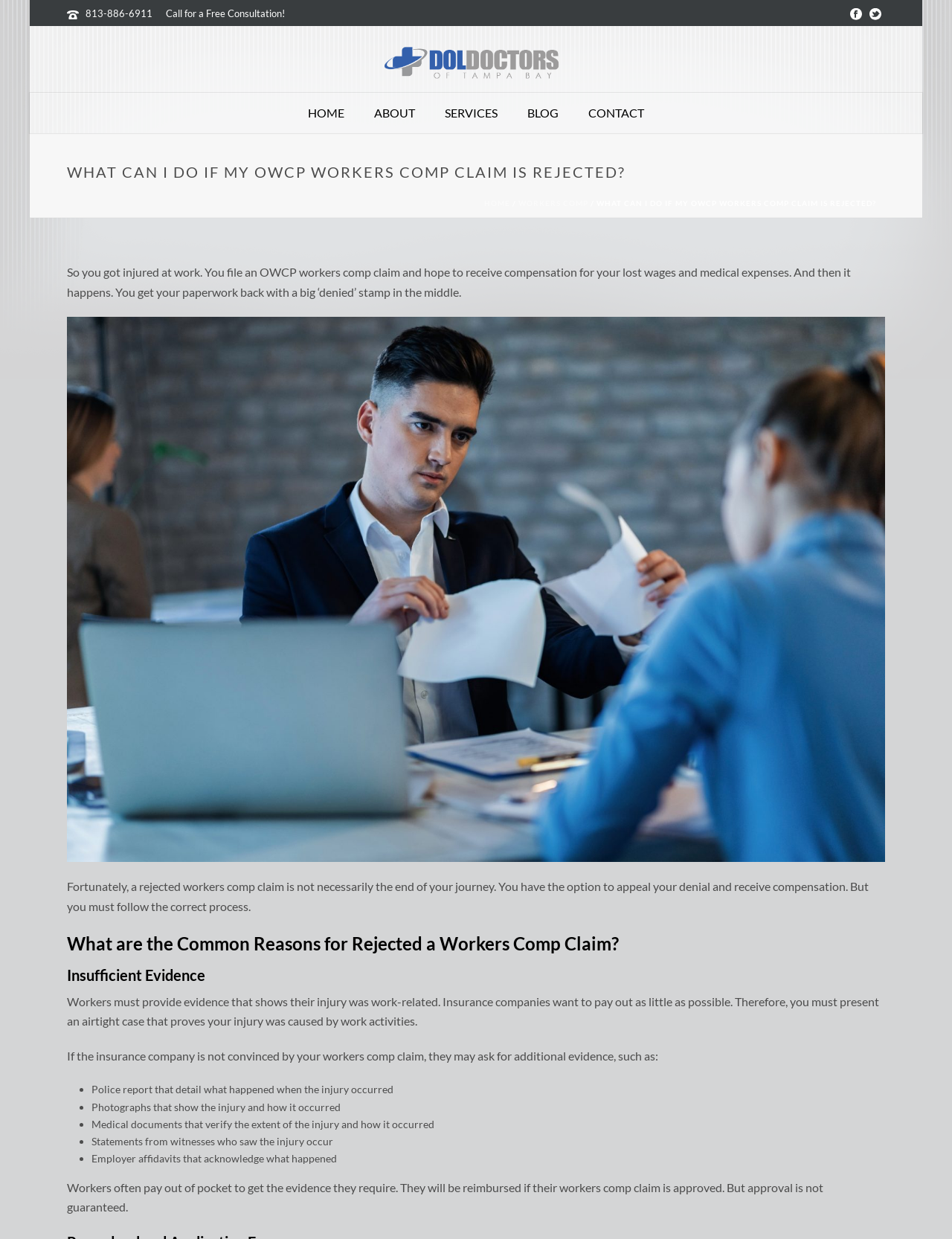Locate the bounding box coordinates of the element I should click to achieve the following instruction: "Navigate to the HOME page".

[0.308, 0.076, 0.377, 0.107]